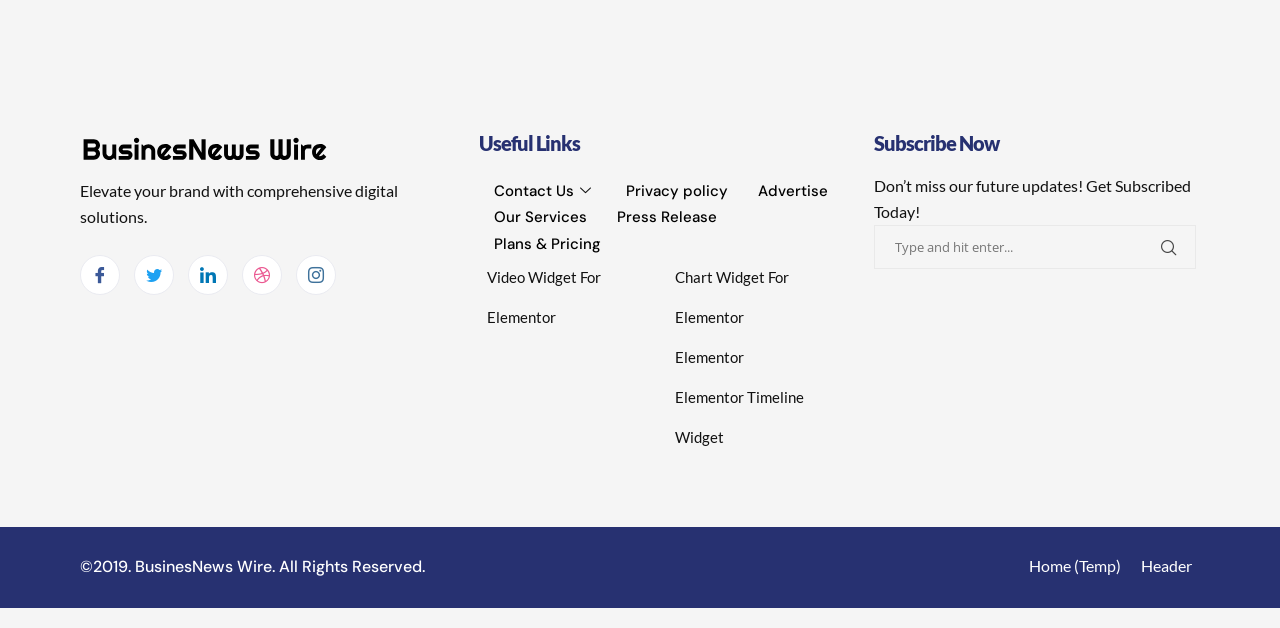Please locate the bounding box coordinates of the element's region that needs to be clicked to follow the instruction: "Watch the 'Our PNMHS Video'". The bounding box coordinates should be provided as four float numbers between 0 and 1, i.e., [left, top, right, bottom].

None